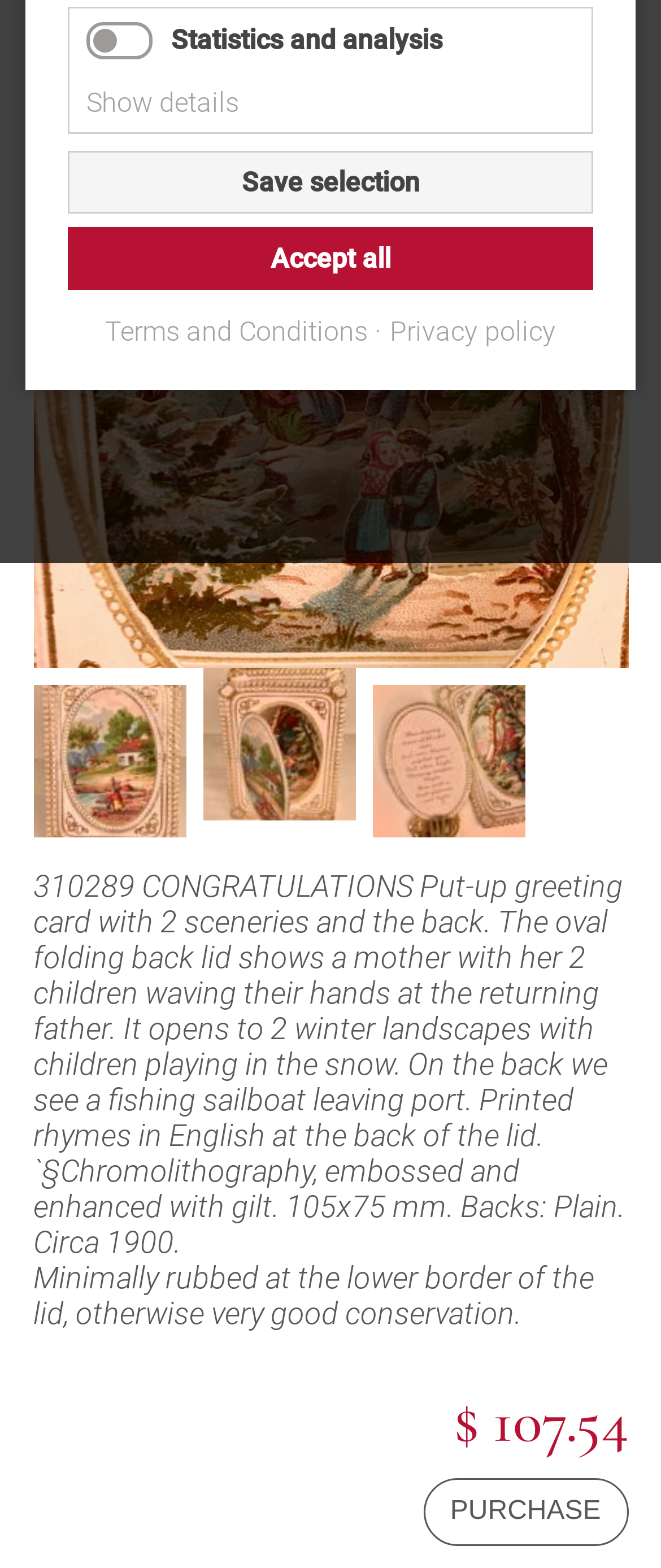Identify the bounding box coordinates for the UI element described as: "Show details Hide details". The coordinates should be provided as four floats between 0 and 1: [left, top, right, bottom].

[0.105, 0.046, 0.387, 0.084]